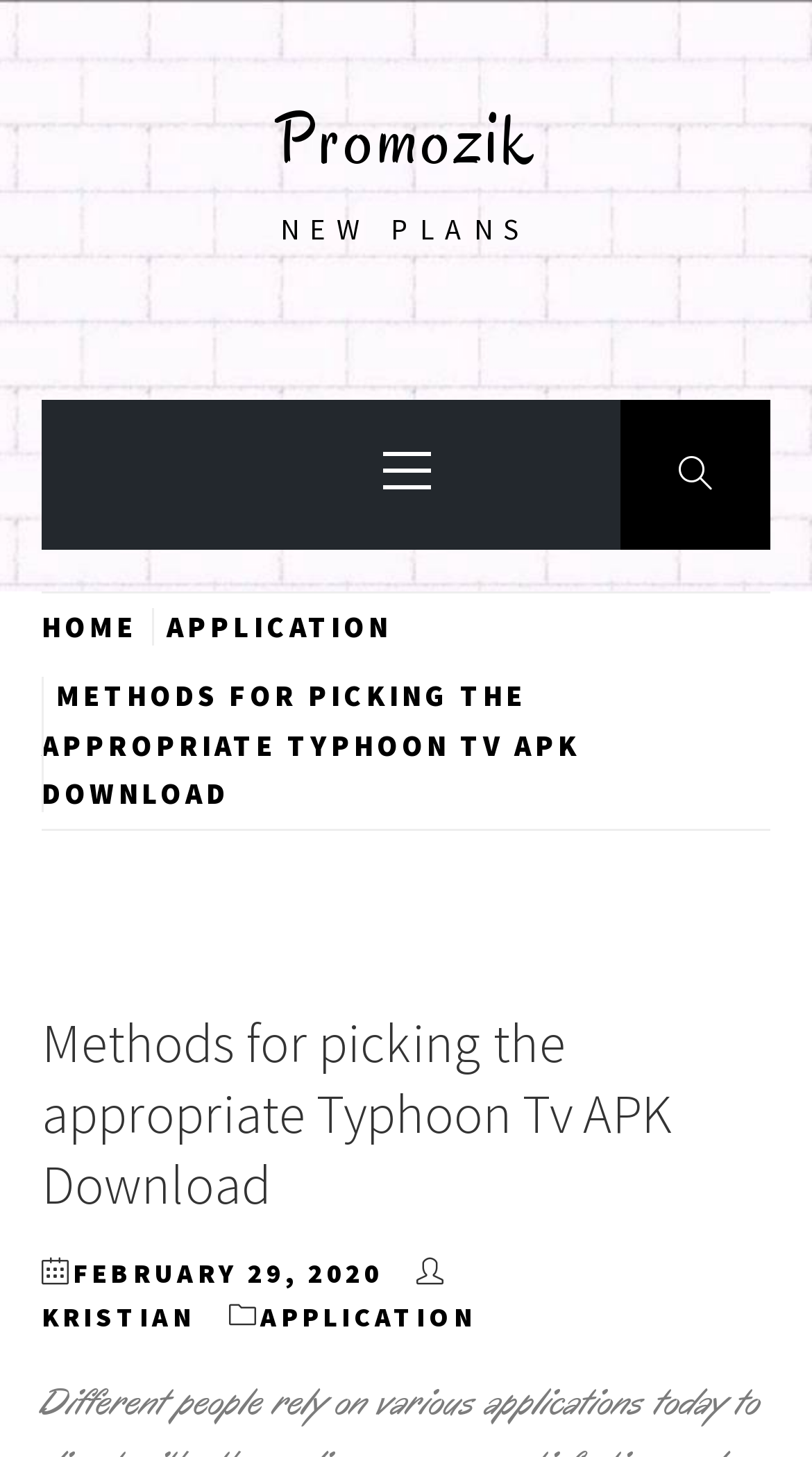Can you find and generate the webpage's heading?

Methods for picking the appropriate Typhoon Tv APK Download